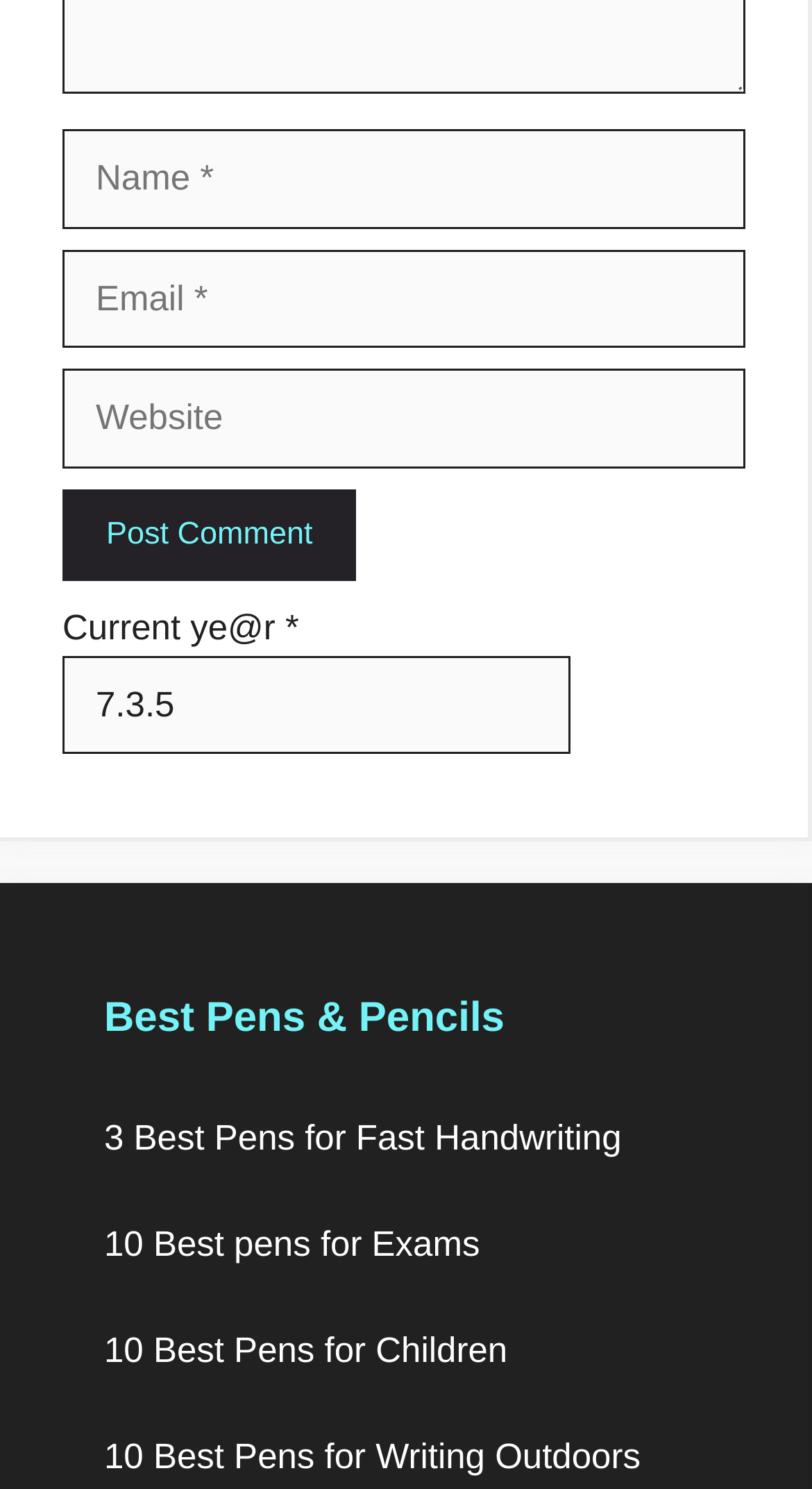Could you determine the bounding box coordinates of the clickable element to complete the instruction: "Visit the 3 Best Pens for Fast Handwriting page"? Provide the coordinates as four float numbers between 0 and 1, i.e., [left, top, right, bottom].

[0.128, 0.751, 0.765, 0.778]